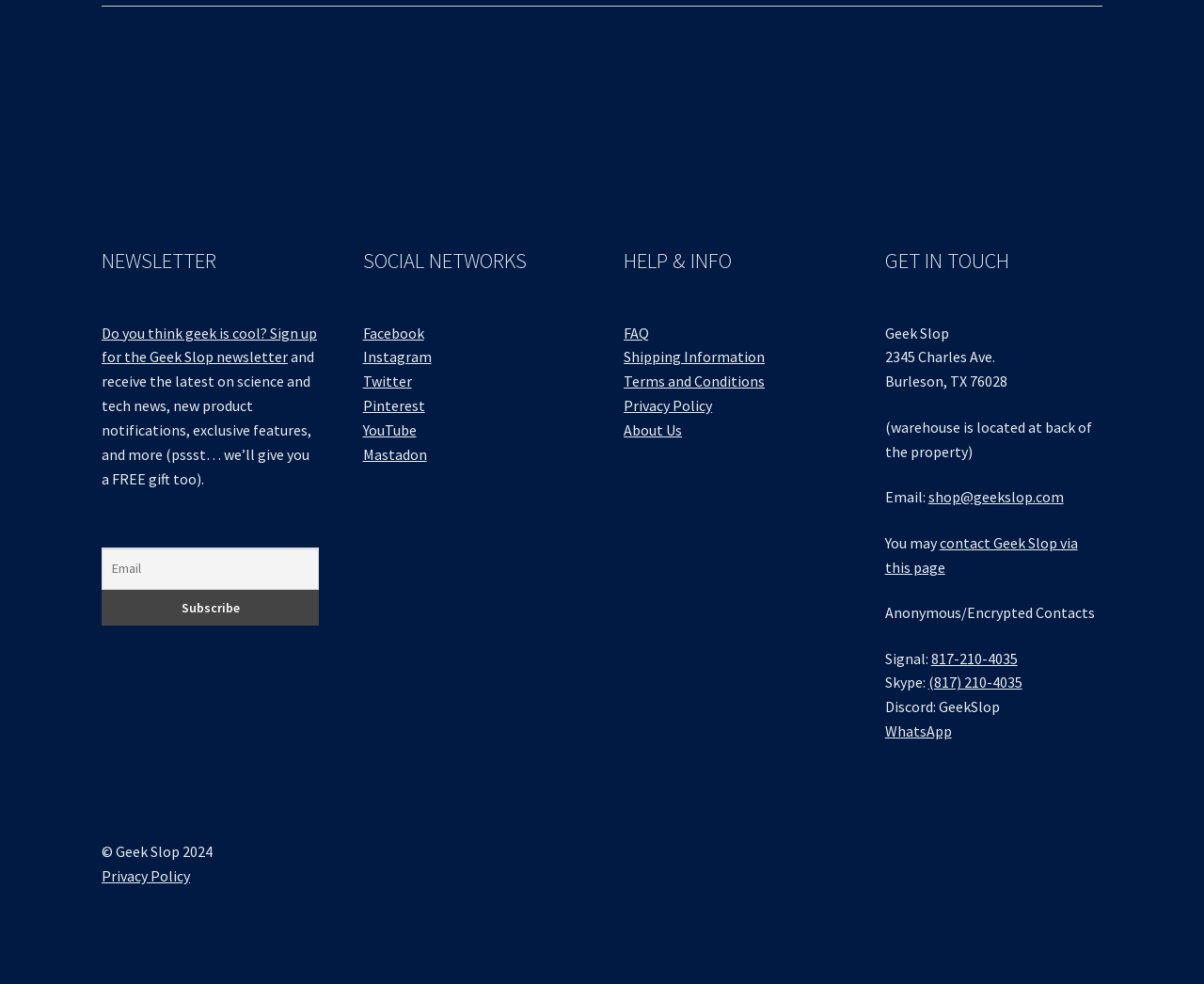Identify the bounding box coordinates for the element you need to click to achieve the following task: "Contact Geek Slop via email". The coordinates must be four float values ranging from 0 to 1, formatted as [left, top, right, bottom].

[0.771, 0.495, 0.883, 0.514]